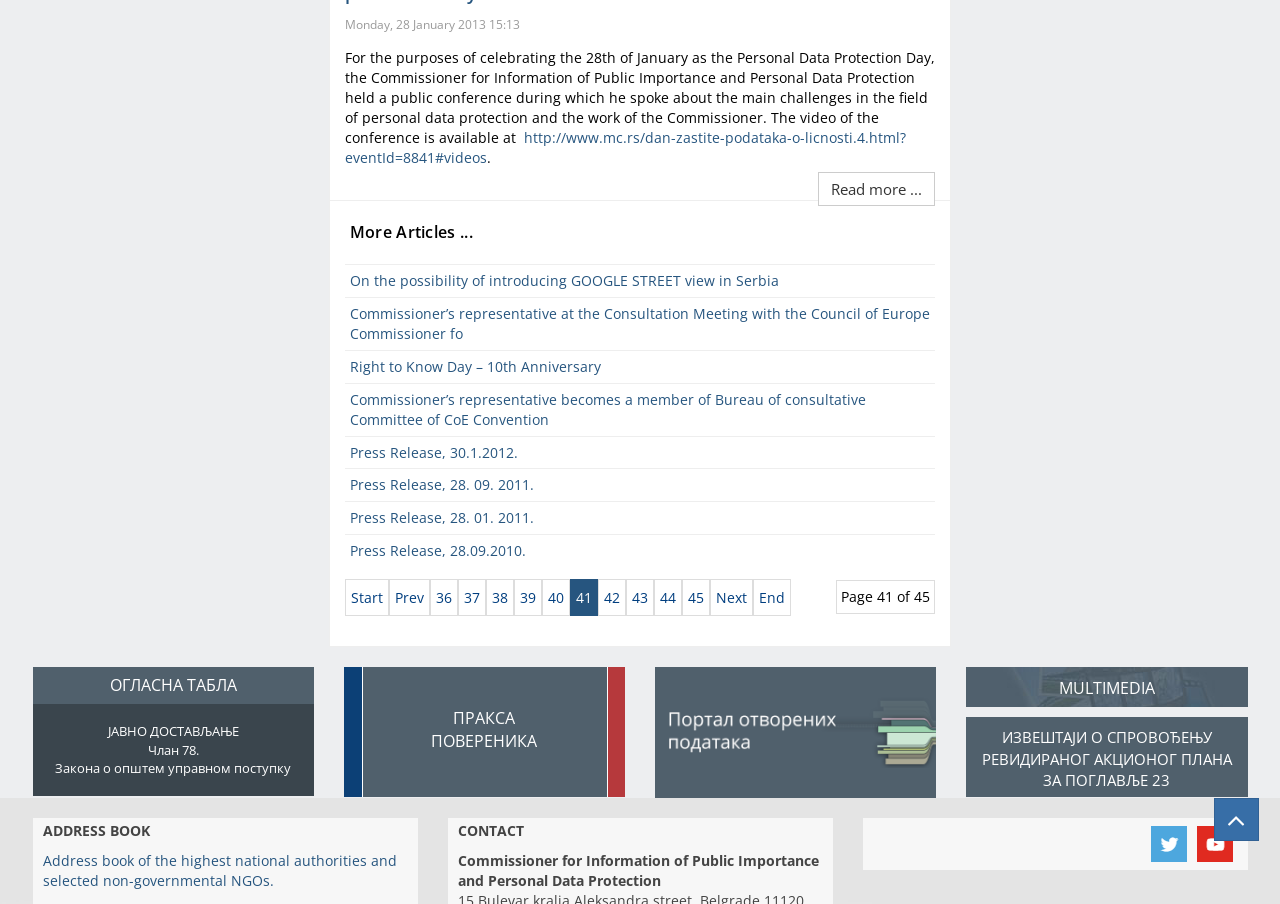Can you find the bounding box coordinates for the element that needs to be clicked to execute this instruction: "Contact the Commissioner for Information of Public Importance and Personal Data Protection"? The coordinates should be given as four float numbers between 0 and 1, i.e., [left, top, right, bottom].

[0.357, 0.942, 0.639, 0.985]